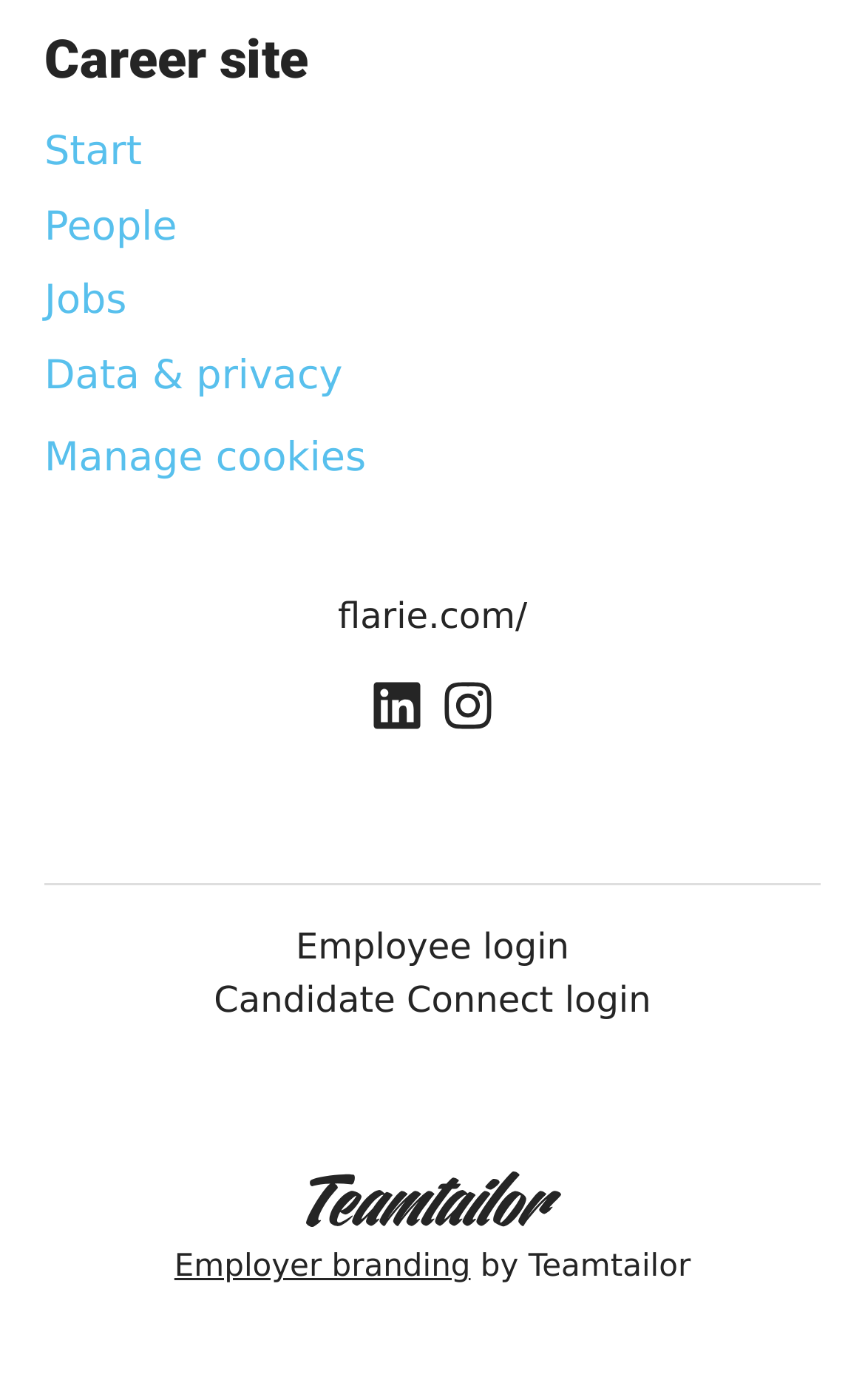Analyze the image and provide a detailed answer to the question: What is the purpose of the 'Manage cookies' button?

Based on the element description and its position on the webpage, I inferred that the 'Manage cookies' button is used to manage cookies on the website.